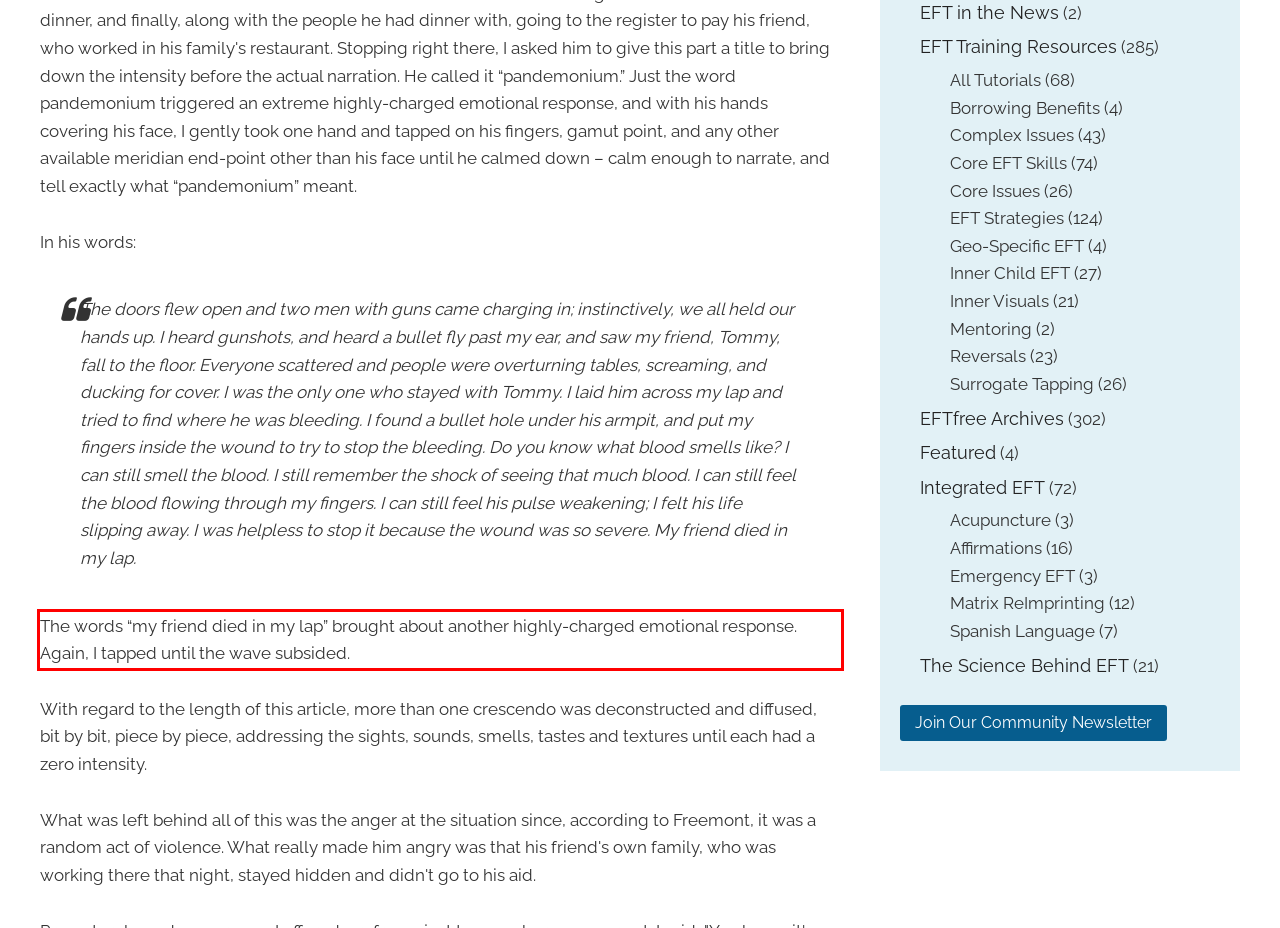Given the screenshot of a webpage, identify the red rectangle bounding box and recognize the text content inside it, generating the extracted text.

The words “my friend died in my lap” brought about another highly-charged emotional response. Again, I tapped until the wave subsided.